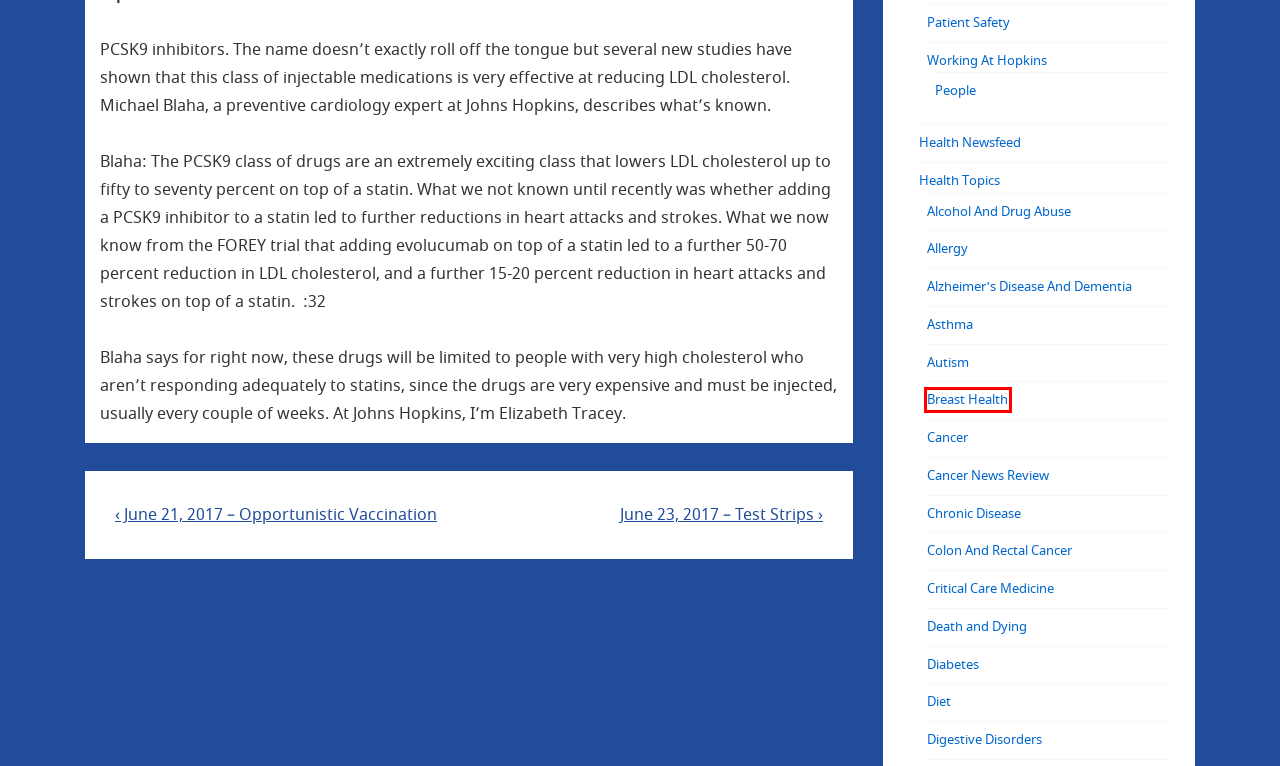You have a screenshot of a webpage where a red bounding box highlights a specific UI element. Identify the description that best matches the resulting webpage after the highlighted element is clicked. The choices are:
A. Diabetes – Johns Hopkins Medicine Podcasts
B. Breast Health – Johns Hopkins Medicine Podcasts
C. Asthma – Johns Hopkins Medicine Podcasts
D. People – Johns Hopkins Medicine Podcasts
E. Working At Hopkins – Johns Hopkins Medicine Podcasts
F. June 21, 2017 – Opportunistic Vaccination – Johns Hopkins Medicine Podcasts
G. Death and Dying – Johns Hopkins Medicine Podcasts
H. Health Topics – Johns Hopkins Medicine Podcasts

B